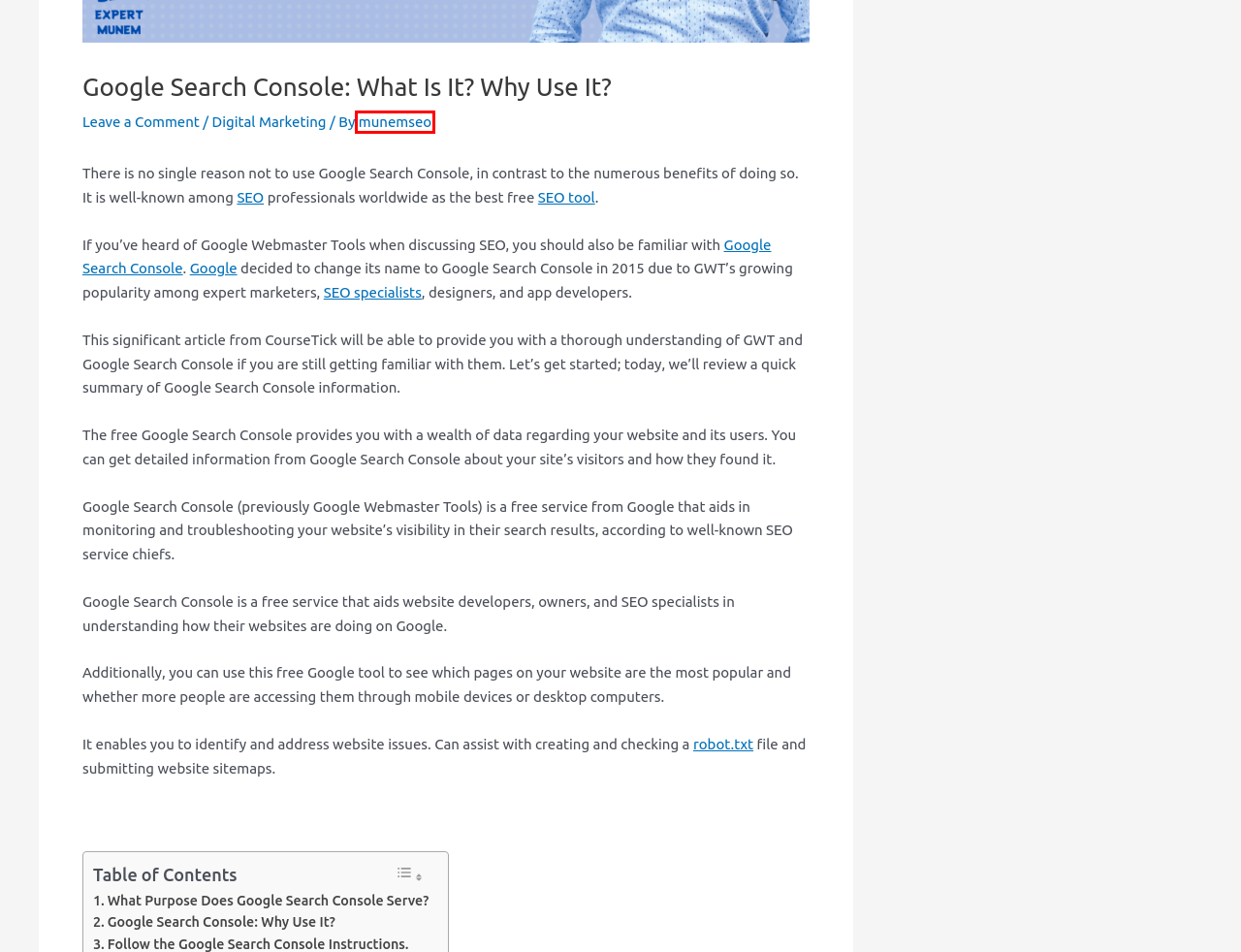Using the screenshot of a webpage with a red bounding box, pick the webpage description that most accurately represents the new webpage after the element inside the red box is clicked. Here are the candidates:
A. Astra – Fast, Lightweight & Customizable WordPress Theme - Download Now!
B. 10 Game-Changing Article Writing Tips in 2023
C. SEO Blogs - seoexpertmunem
D. The Ultimate Guide to SEO Tools for Small Businesses
E. Digital Marketing - seoexpertmunem
F. munemseo - seoexpertmunem
G. What is SEO & How does it work!
H. Hosting Platform of Choice

F